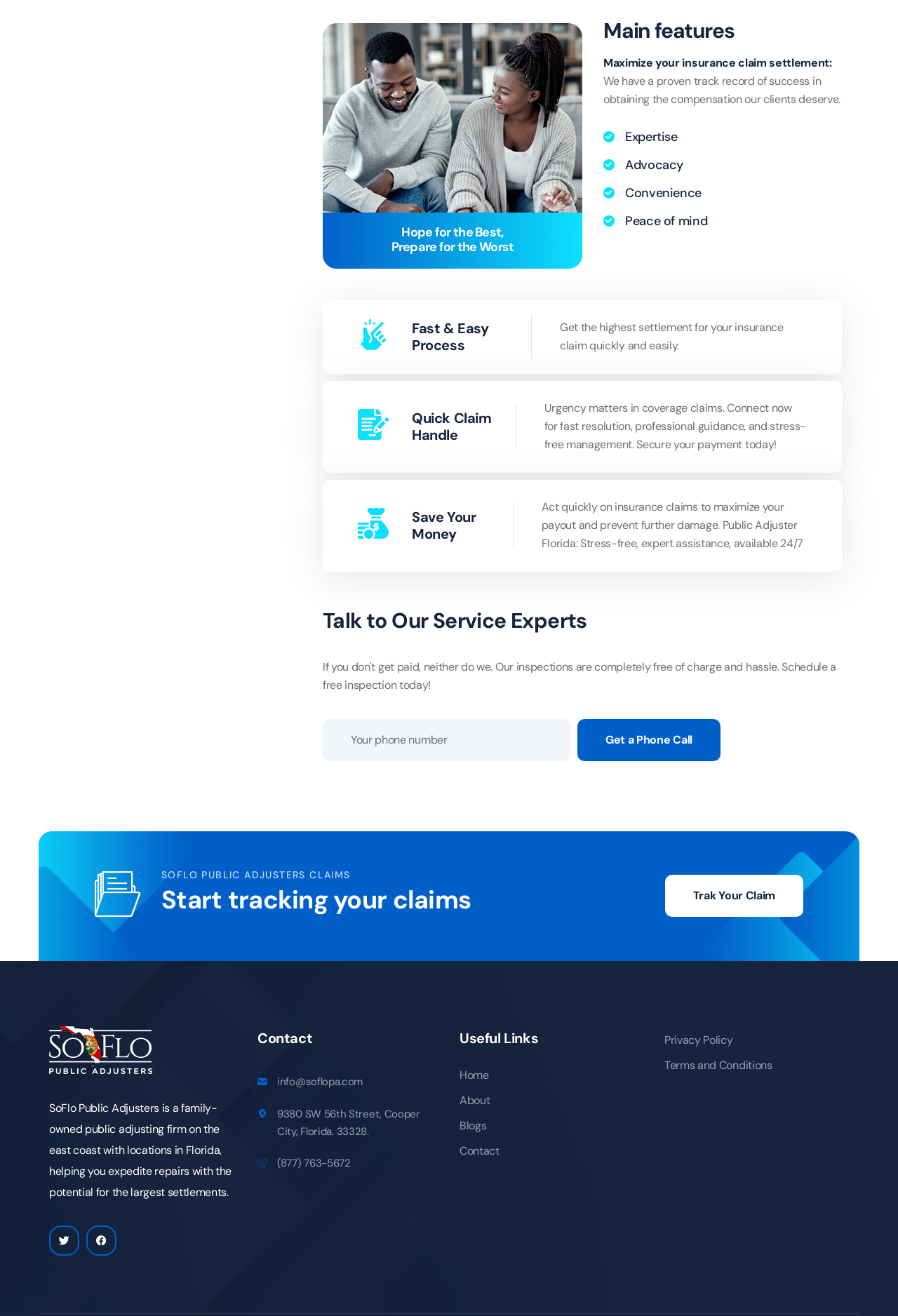Could you specify the bounding box coordinates for the clickable section to complete the following instruction: "Contact us at info@soflopa.com"?

[0.309, 0.817, 0.404, 0.827]